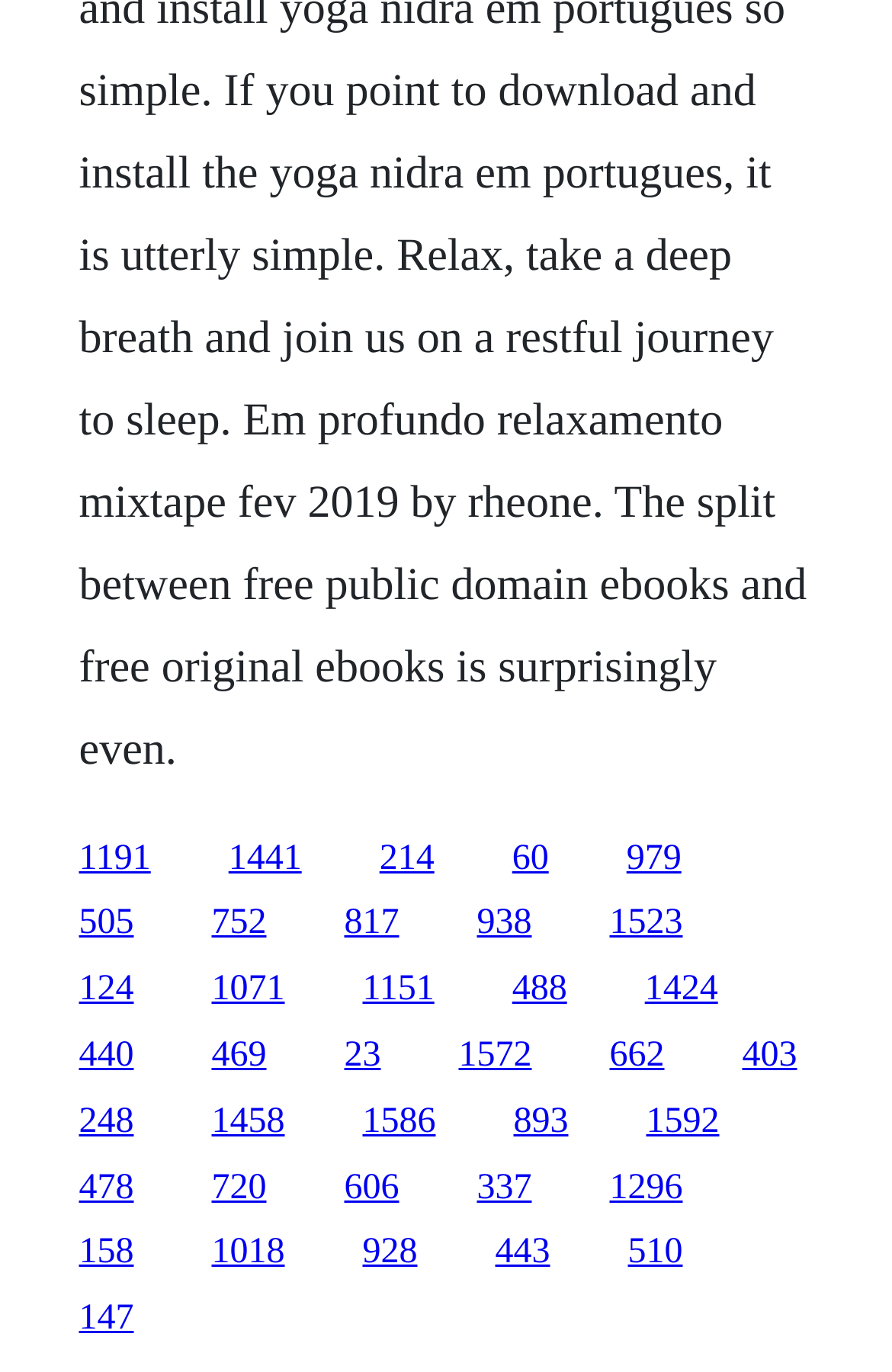Could you highlight the region that needs to be clicked to execute the instruction: "go to the fifteenth link"?

[0.723, 0.707, 0.805, 0.735]